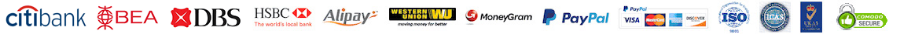Describe thoroughly the contents of the image.

The image prominently displays a variety of financial service logos, indicative of the payment options accepted by the organization. Notable brands include Citibank, DBS, HSBC, and Alipay, alongside international money transfer services like MoneyGram and Western Union. The presence of PayPal and various credit card icons emphasizes a commitment to secure and flexible payment methods for customers. Additionally, certification logos suggest adherence to quality standards and secure transaction practices, reinforcing trust and reliability in financial dealings.